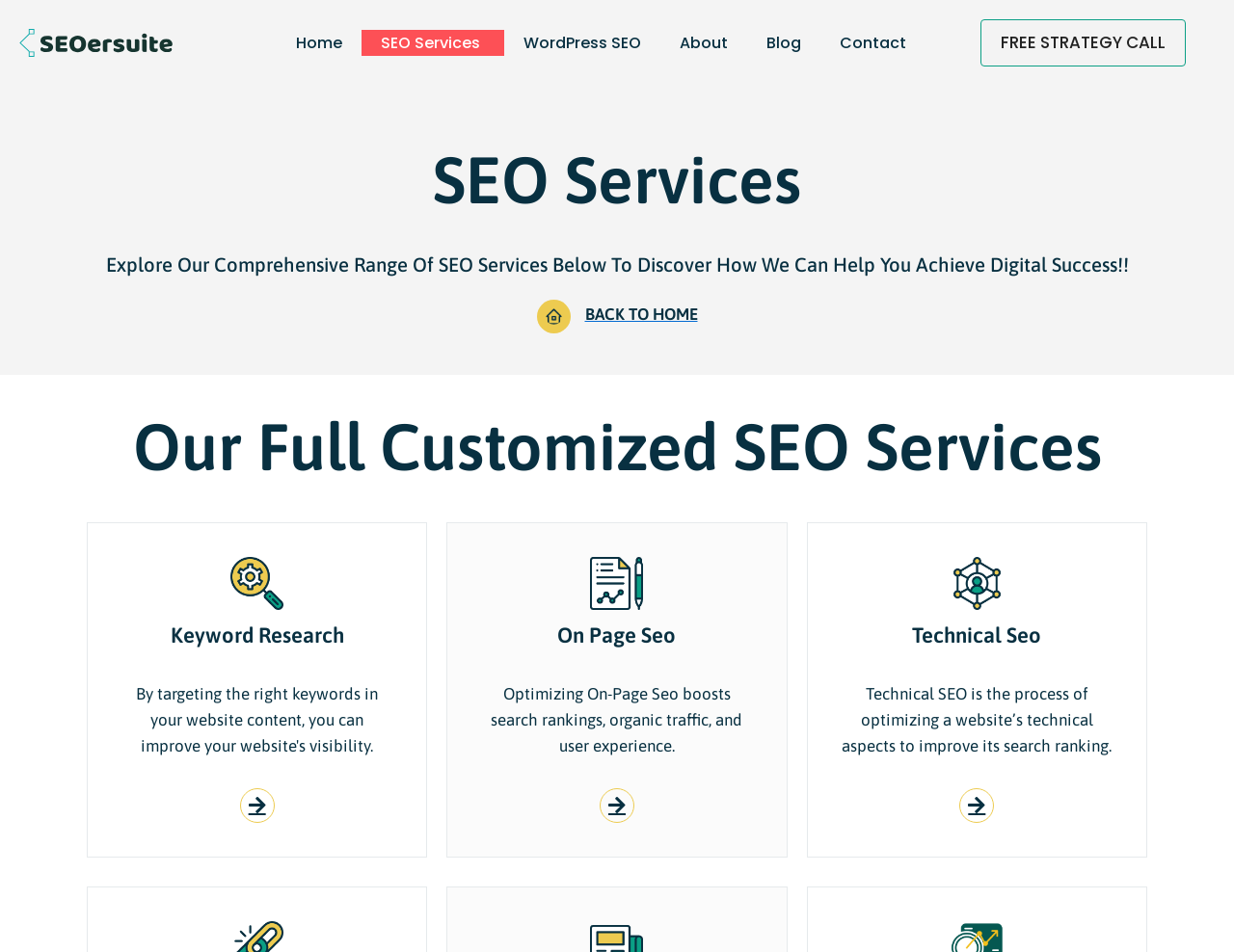Using details from the image, please answer the following question comprehensively:
What are the three types of SEO services offered?

The webpage lists three types of SEO services offered by the website, which are Keyword Research, On Page Seo, and Technical Seo, each with a brief description and an image.